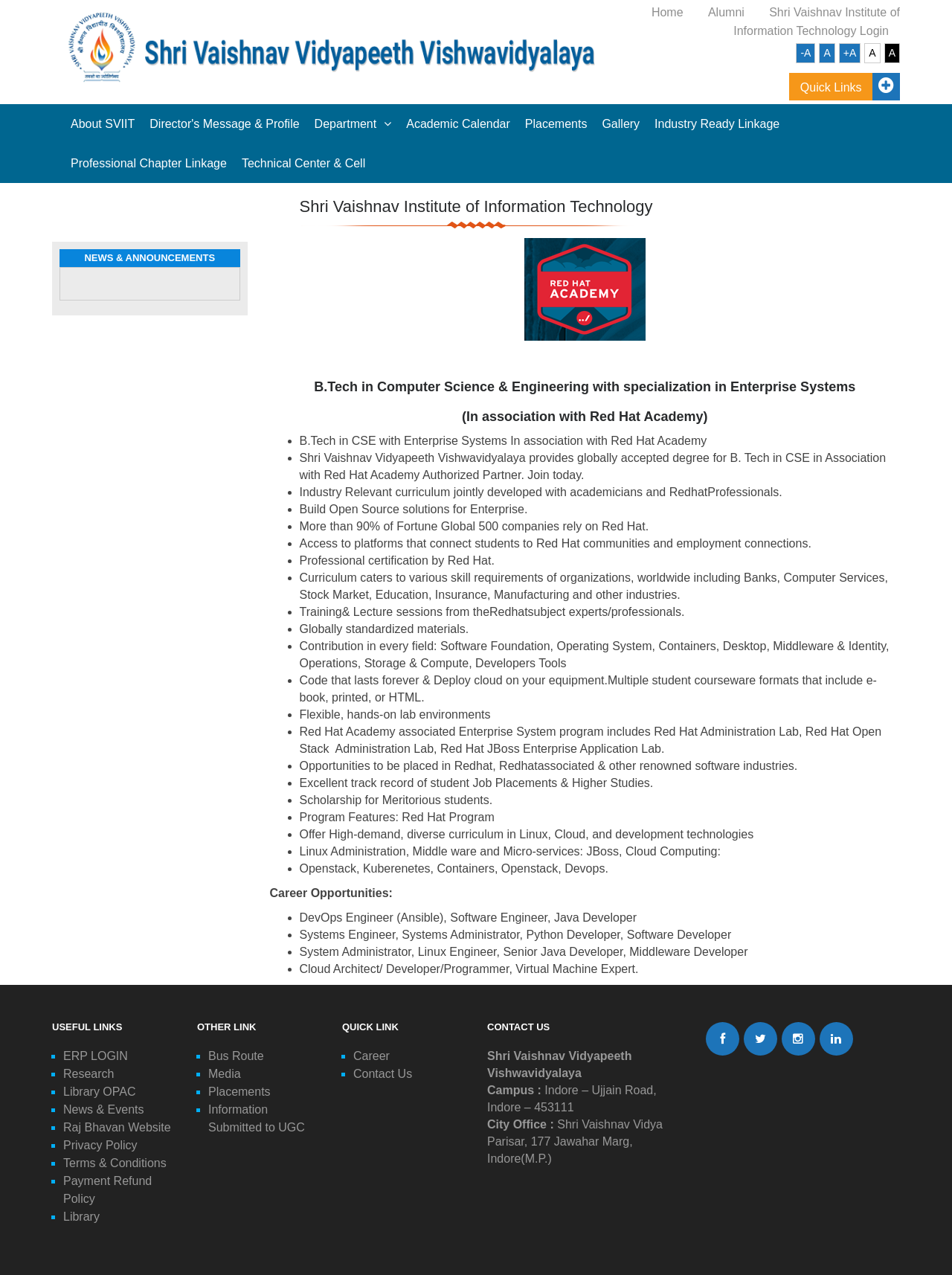Please determine the bounding box coordinates of the section I need to click to accomplish this instruction: "Click the 'Shri Vaishnav Institute of Information Technology Login' link".

[0.771, 0.001, 0.945, 0.032]